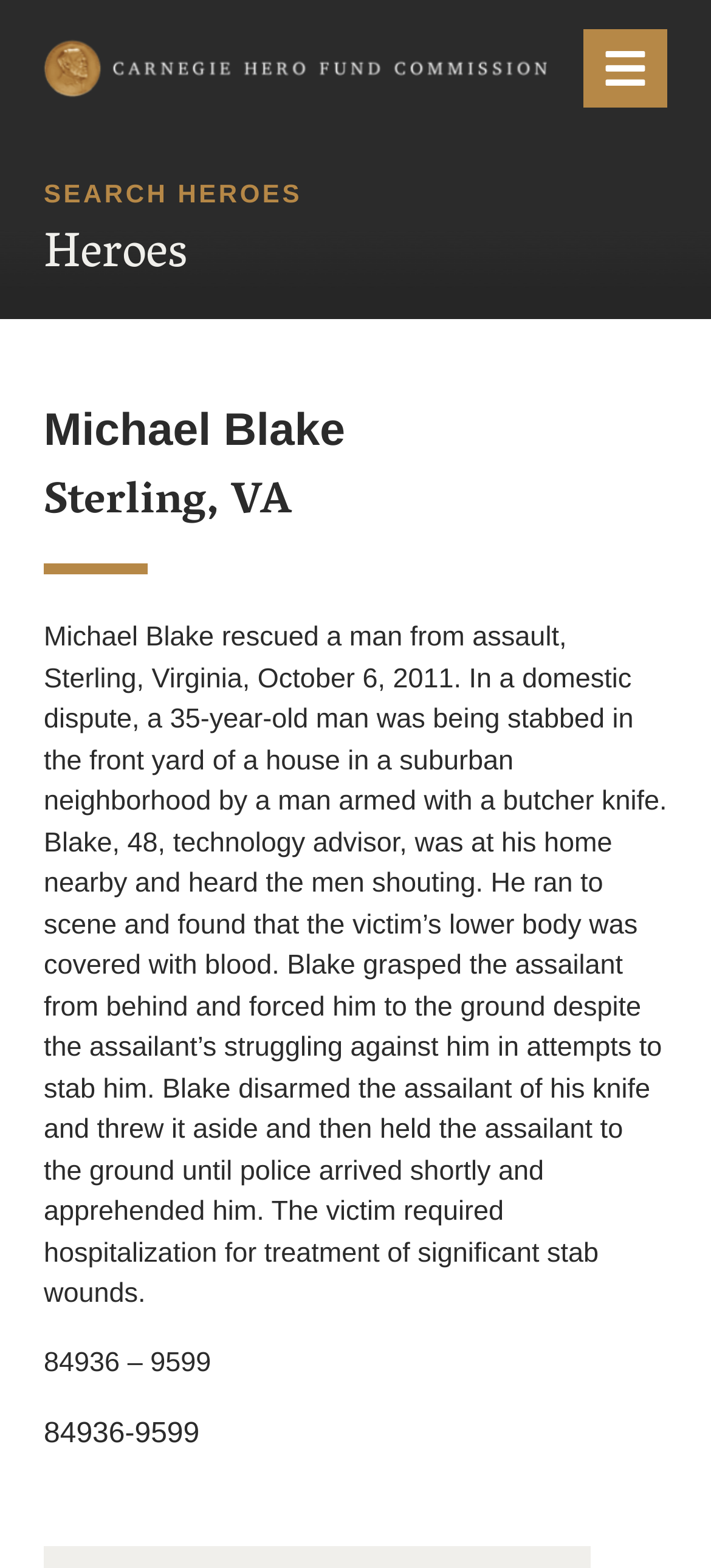How old was the victim during the assault?
Look at the screenshot and respond with a single word or phrase.

35 years old